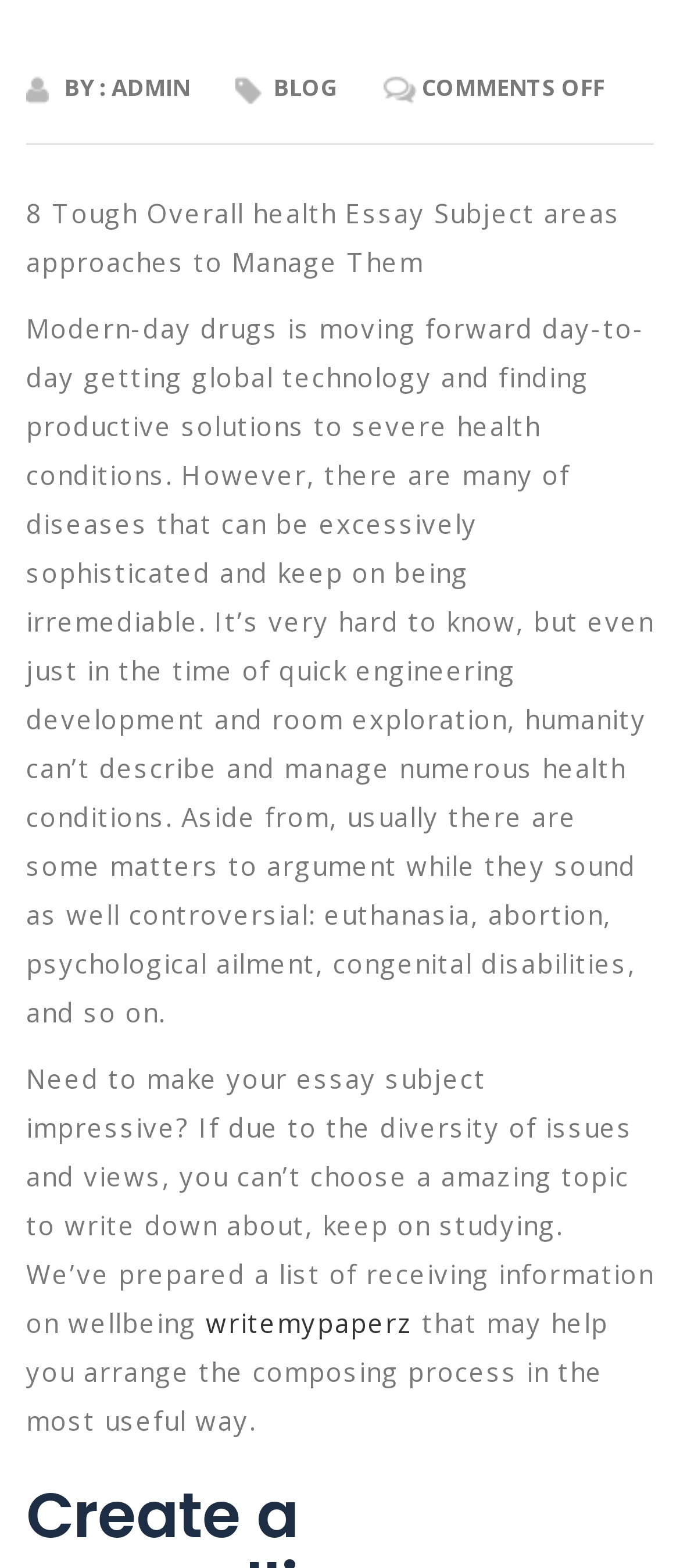Answer the question with a brief word or phrase:
What is the tone of the article?

Informative